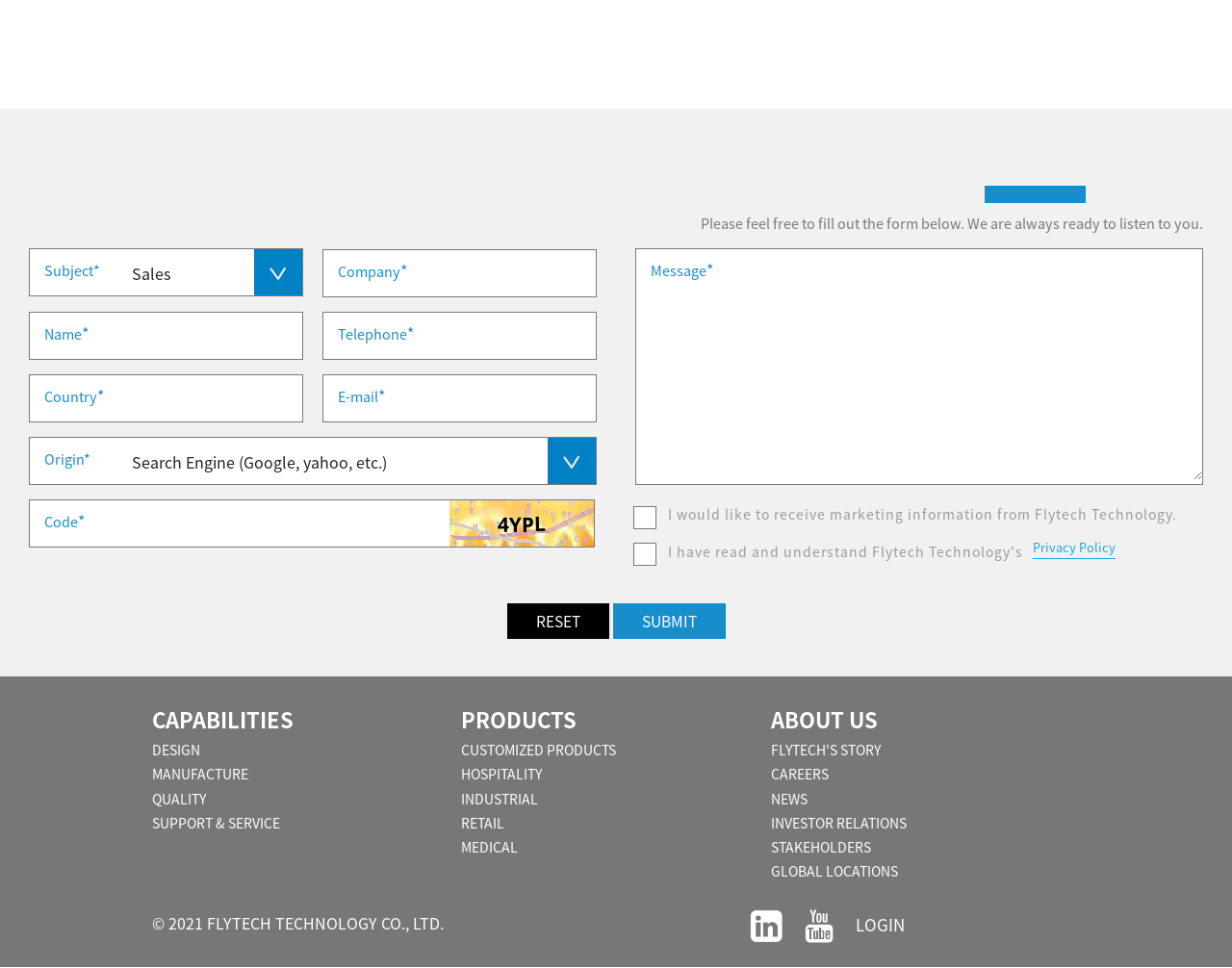Specify the bounding box coordinates of the area to click in order to execute this command: 'Check the verification code'. The coordinates should consist of four float numbers ranging from 0 to 1, and should be formatted as [left, top, right, bottom].

[0.365, 0.517, 0.482, 0.565]